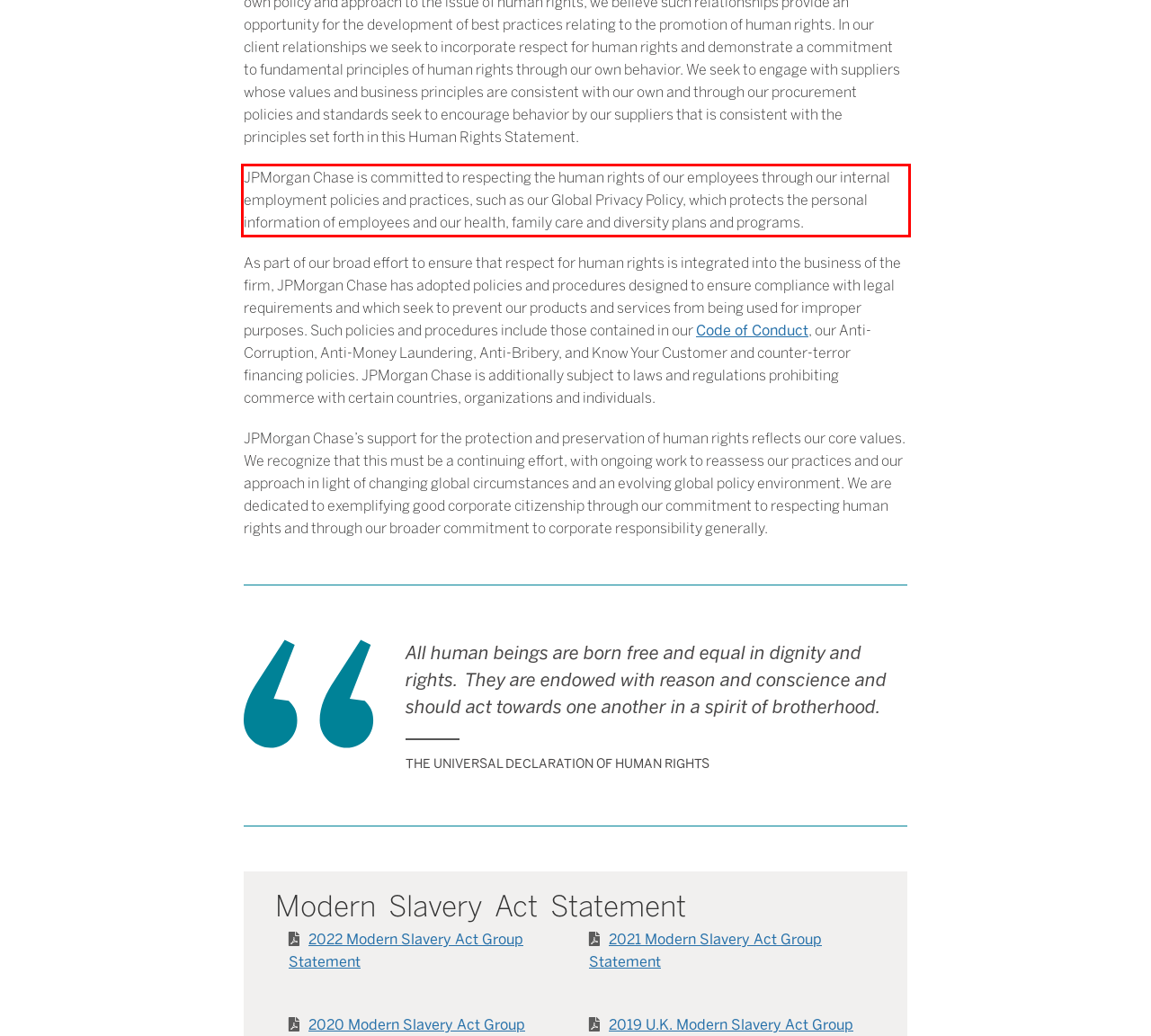You are provided with a screenshot of a webpage that includes a UI element enclosed in a red rectangle. Extract the text content inside this red rectangle.

JPMorgan Chase is committed to respecting the human rights of our employees through our internal employment policies and practices, such as our Global Privacy Policy, which protects the personal information of employees and our health, family care and diversity plans and programs.